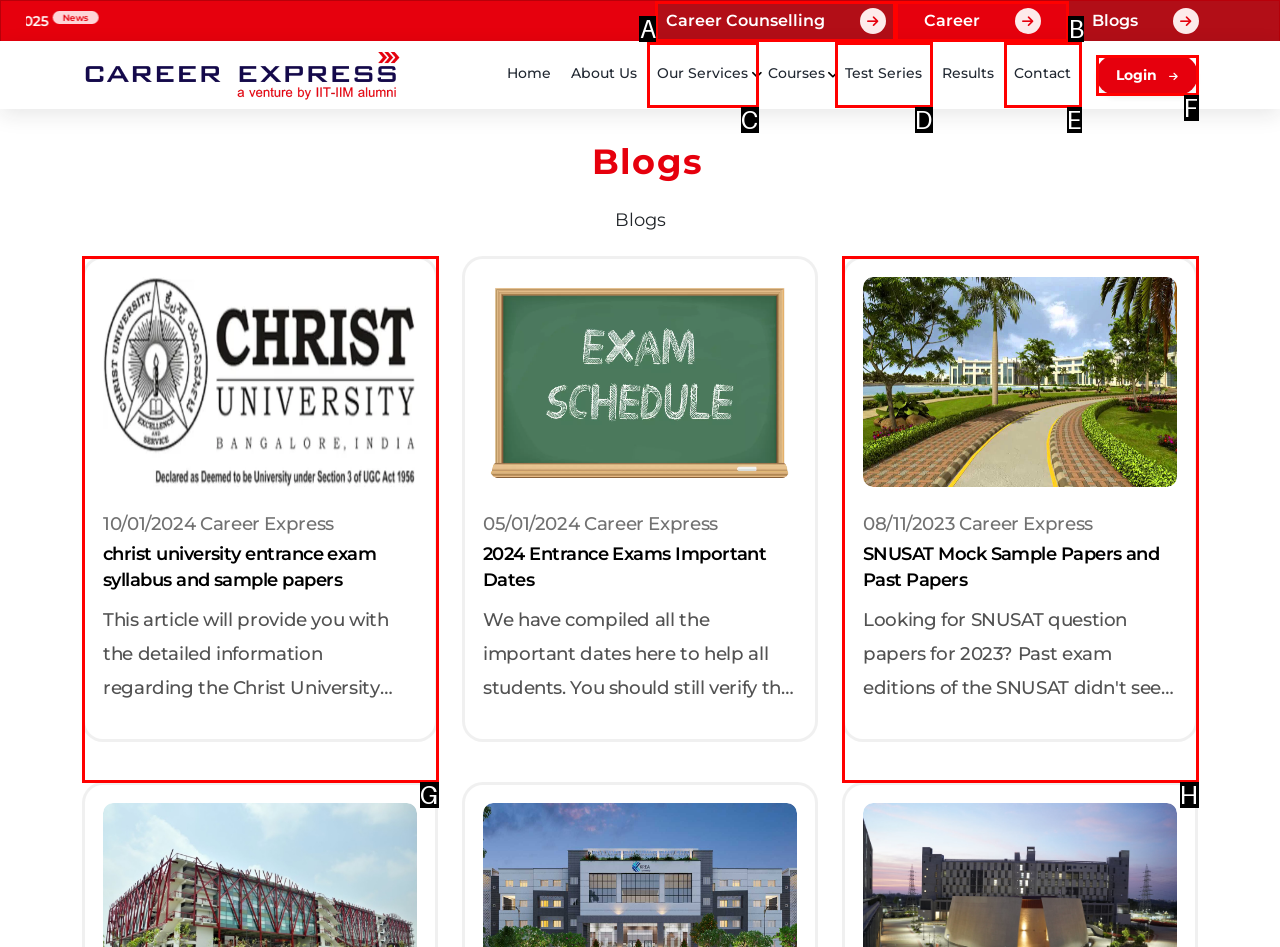Pick the option that best fits the description: Login for existing students. Reply with the letter of the matching option directly.

F